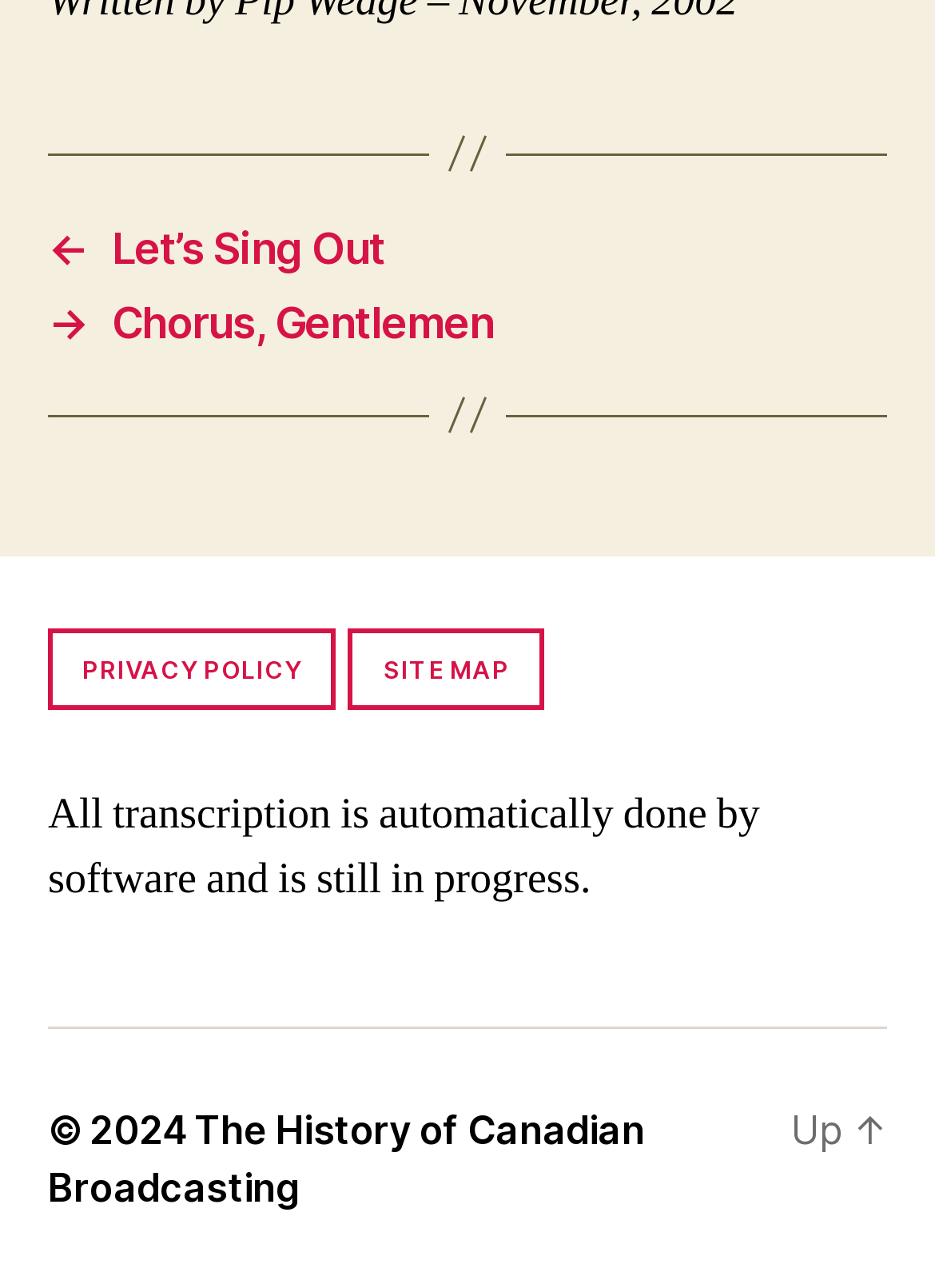Find the bounding box of the web element that fits this description: "Privacy policy".

[0.051, 0.487, 0.36, 0.551]